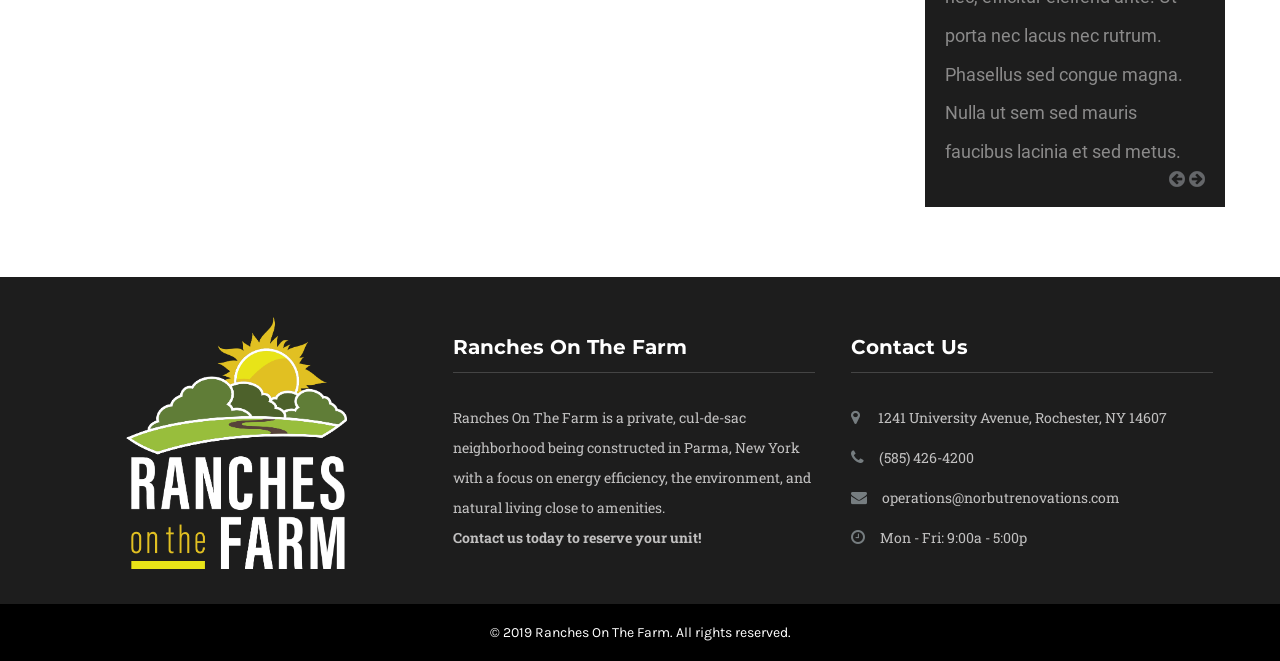What is the phone number to contact?
Give a single word or phrase as your answer by examining the image.

(585) 426-4200